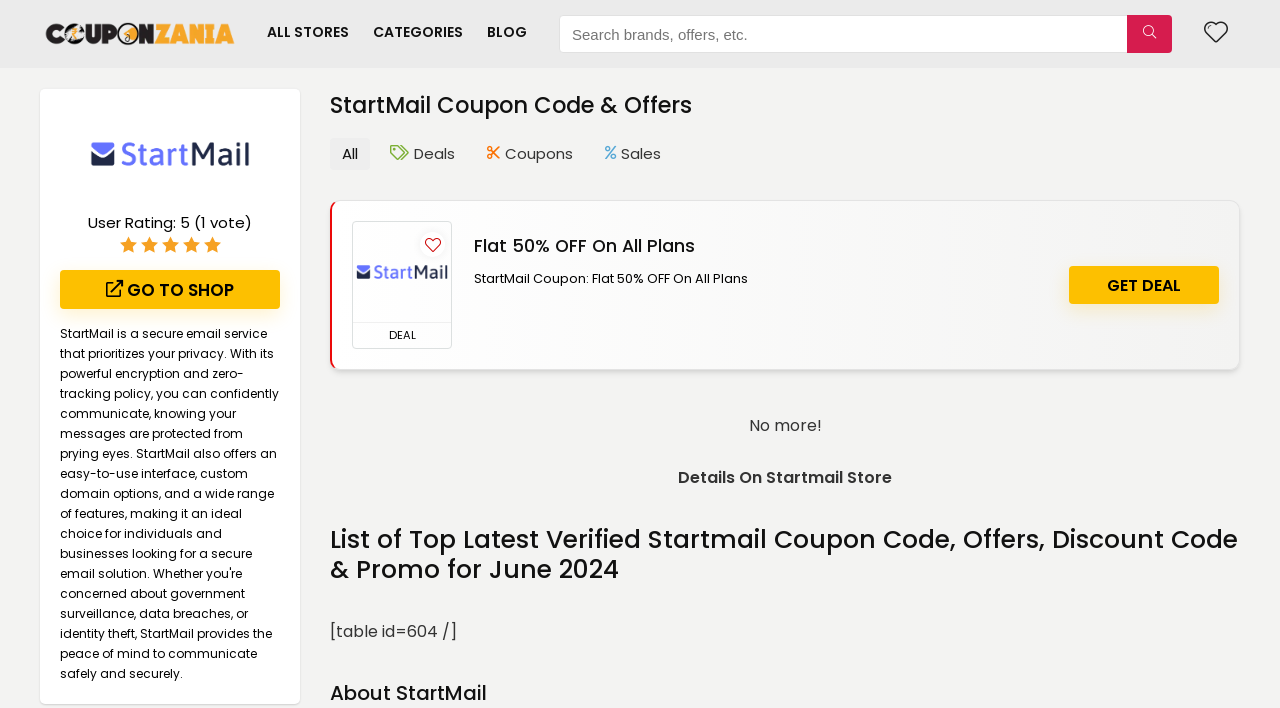Describe all the key features of the webpage in detail.

The webpage is about StartMail coupon codes and offers. At the top, there is a navigation menu with links to "CouponZania", "ALL STORES", "CATEGORIES", "BLOG", and a search bar where users can search for brands, offers, etc. Next to the search bar, there is a "Wishlist" link.

Below the navigation menu, there is a heading that reads "StartMail Coupon Code & Offers" with a StartMail logo image to the left. Underneath, there is a user rating section with a rating of 5 out of 5, accompanied by a "vote" text.

To the left of the user rating section, there is a "GO TO SHOP" button with a shopping cart icon. Below this button, there are three tabs labeled "Deals", "Coupons", and "Sales".

The main content of the webpage is a list of StartMail coupon codes and offers. The first offer is a flat 50% off on all plans, with a "DEAL" label and a "GET DEAL" button. There is also a brief description of the offer and a link to get the deal.

Further down the page, there is a section with the title "List of Top Latest Verified Startmail Coupon Code, Offers, Discount Code & Promo for June 2024", which appears to be a table listing various coupon codes and offers. Finally, there is a section titled "About StartMail" at the bottom of the page.